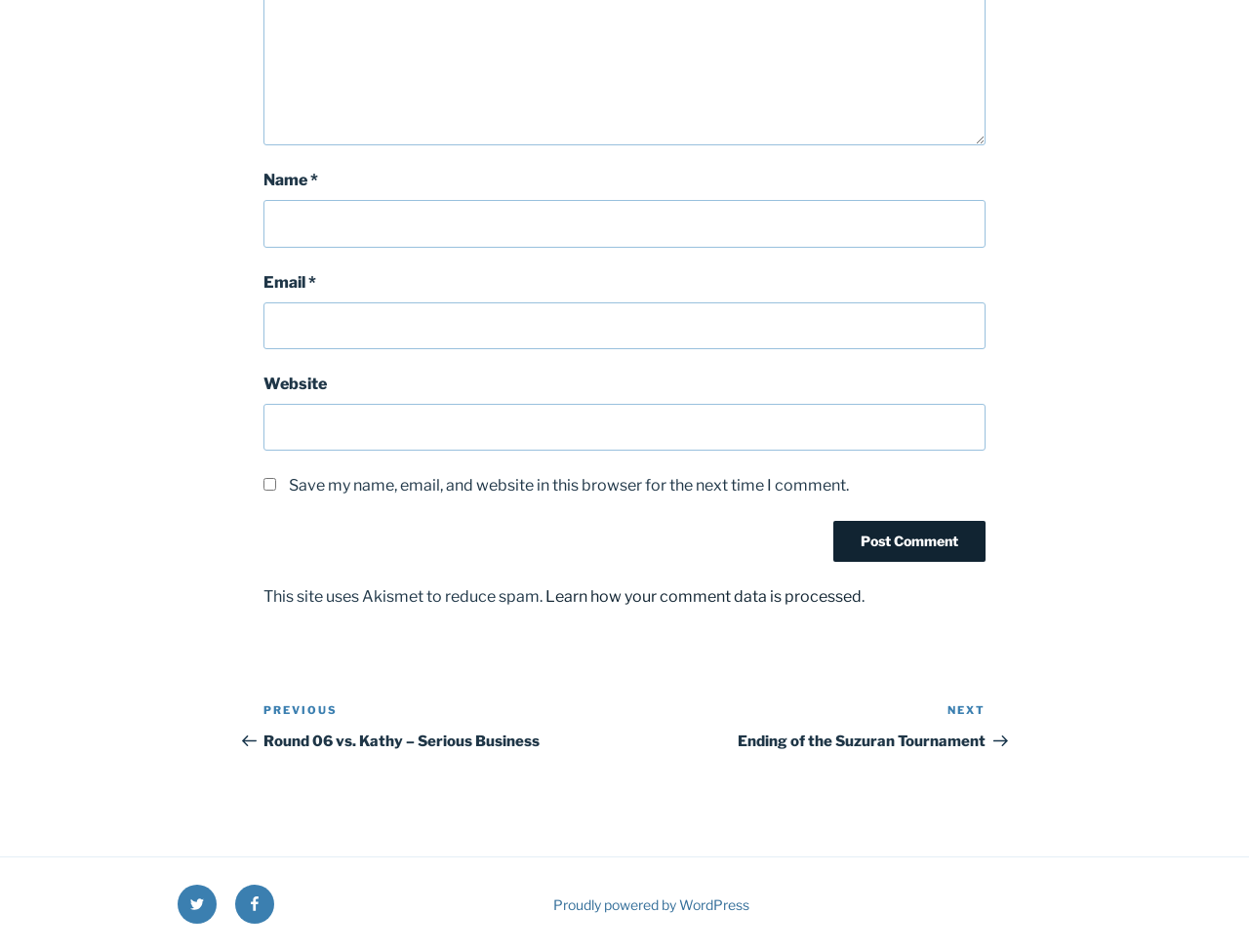Answer the question in one word or a short phrase:
What is the topic of the previous post?

Round 06 vs. Kathy